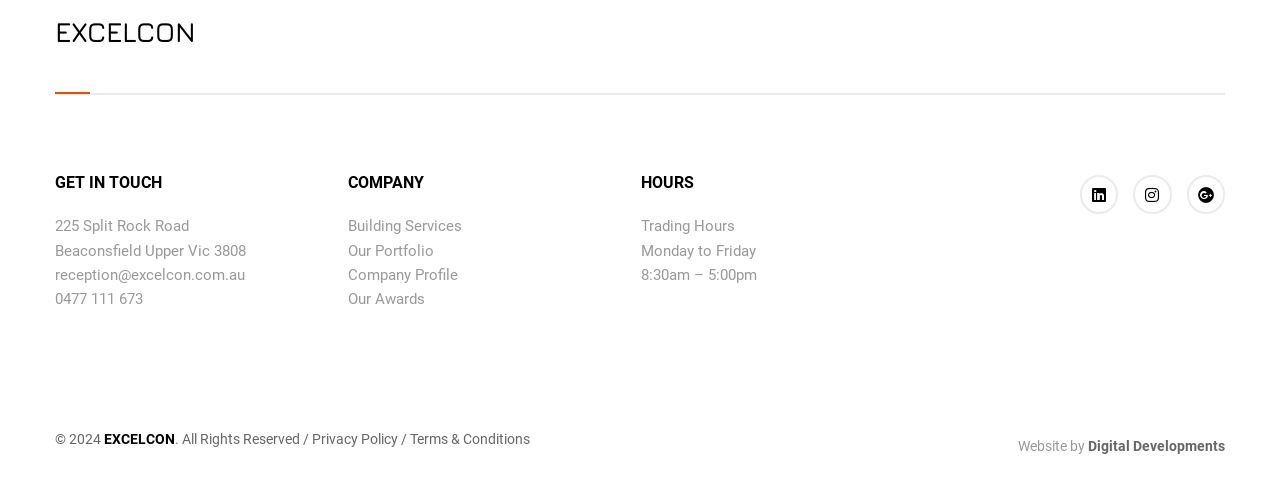Please identify the bounding box coordinates of the element I need to click to follow this instruction: "Visit Excelcon's LinkedIn page".

[0.844, 0.362, 0.874, 0.442]